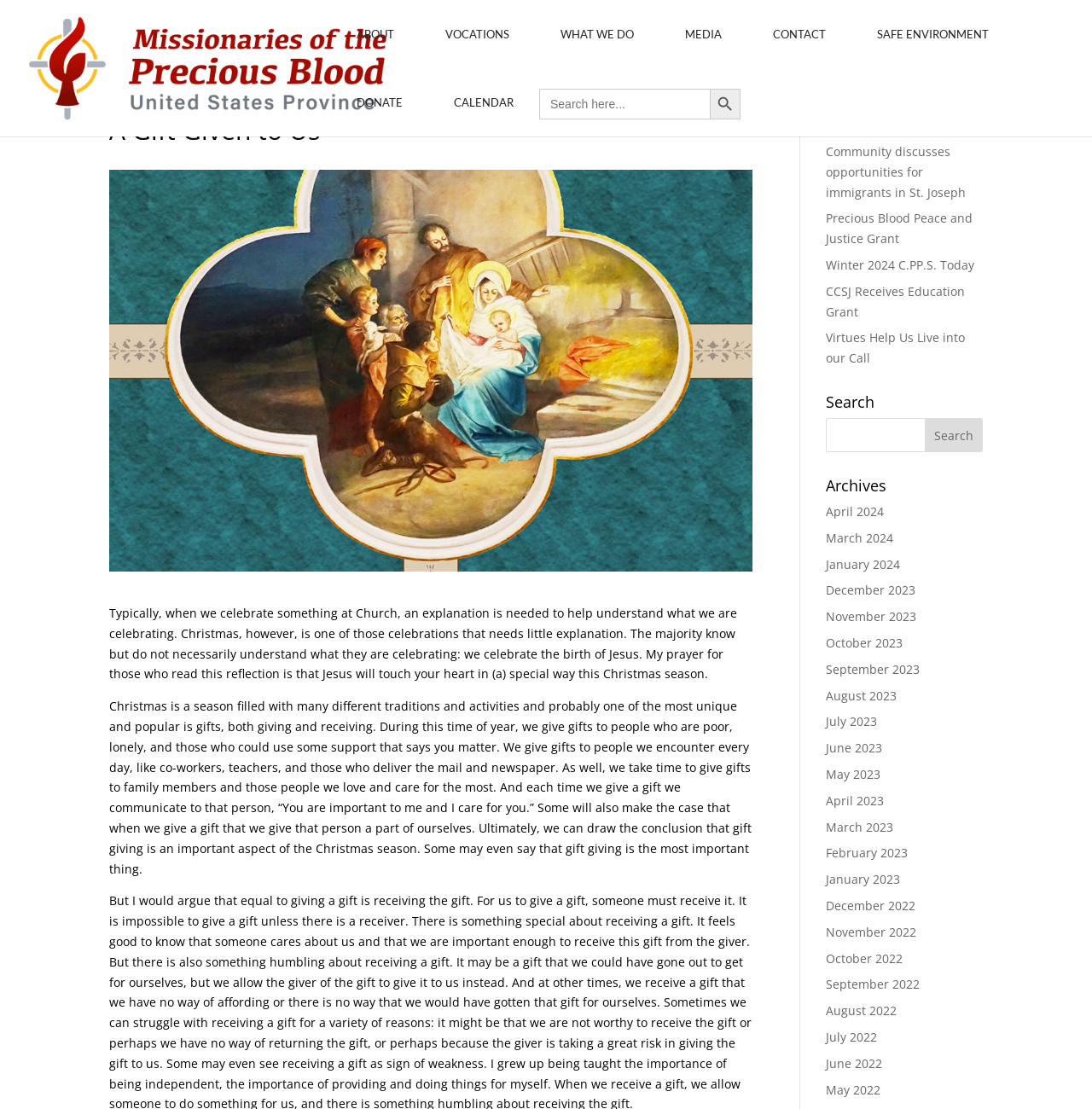Determine the bounding box coordinates of the clickable region to carry out the instruction: "Search for something".

[0.494, 0.08, 0.678, 0.107]